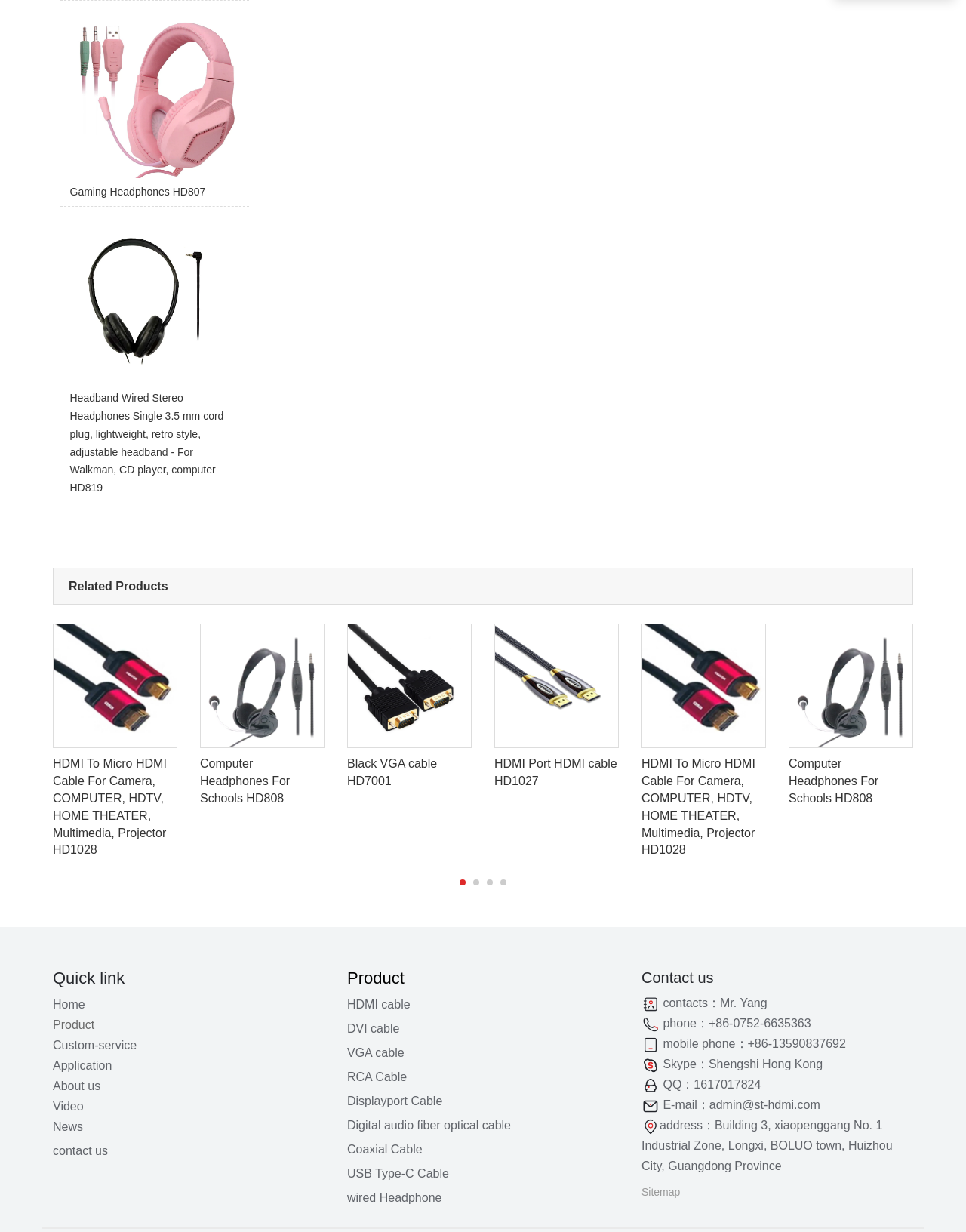Find the bounding box coordinates of the clickable element required to execute the following instruction: "View Headband Wired Stereo Headphones Single 3.5 mm cord plug". Provide the coordinates as four float numbers between 0 and 1, i.e., [left, top, right, bottom].

[0.062, 0.174, 0.258, 0.408]